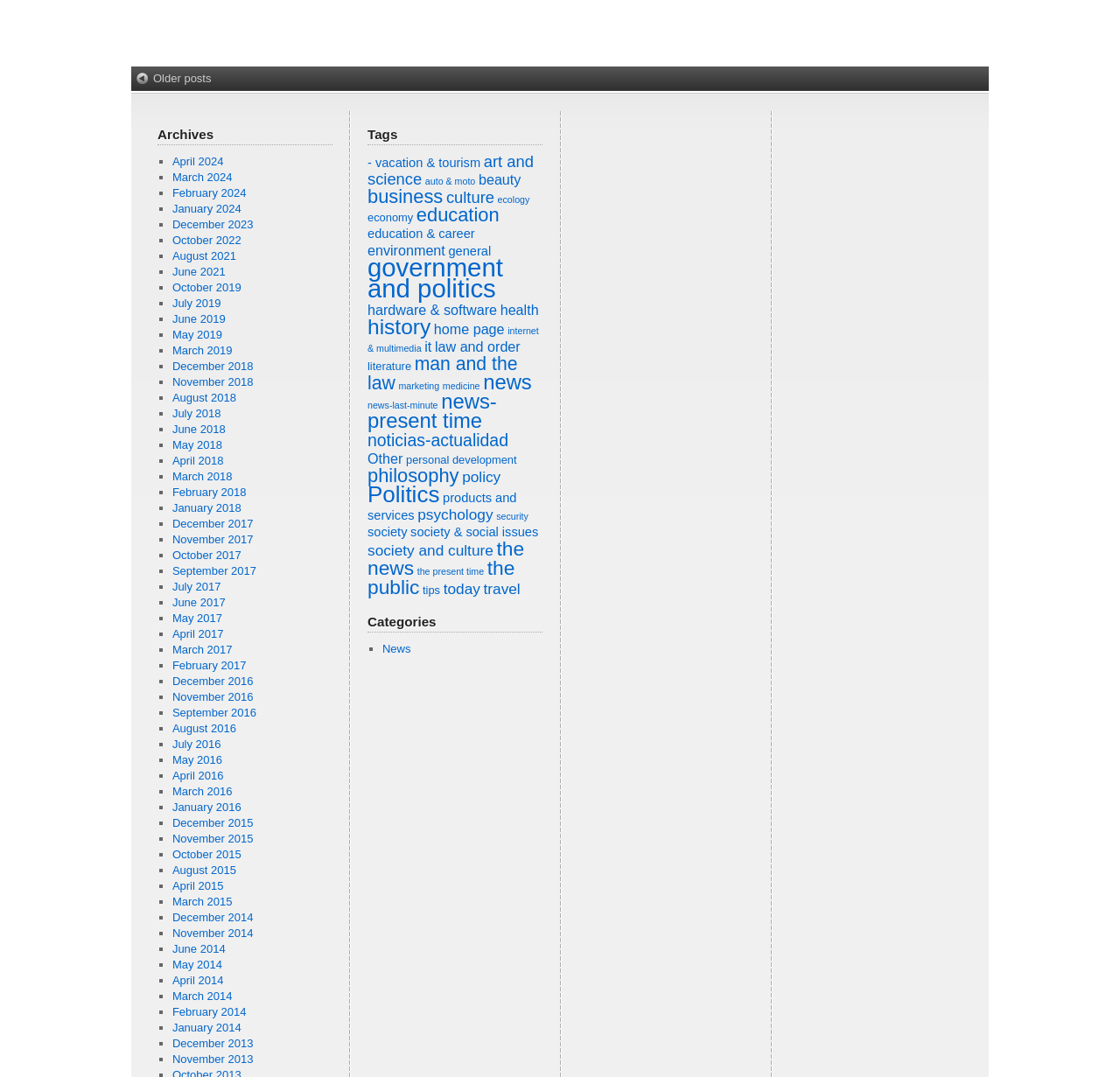Identify the bounding box coordinates of the element that should be clicked to fulfill this task: "Go to 'June 2017'". The coordinates should be provided as four float numbers between 0 and 1, i.e., [left, top, right, bottom].

[0.154, 0.553, 0.201, 0.565]